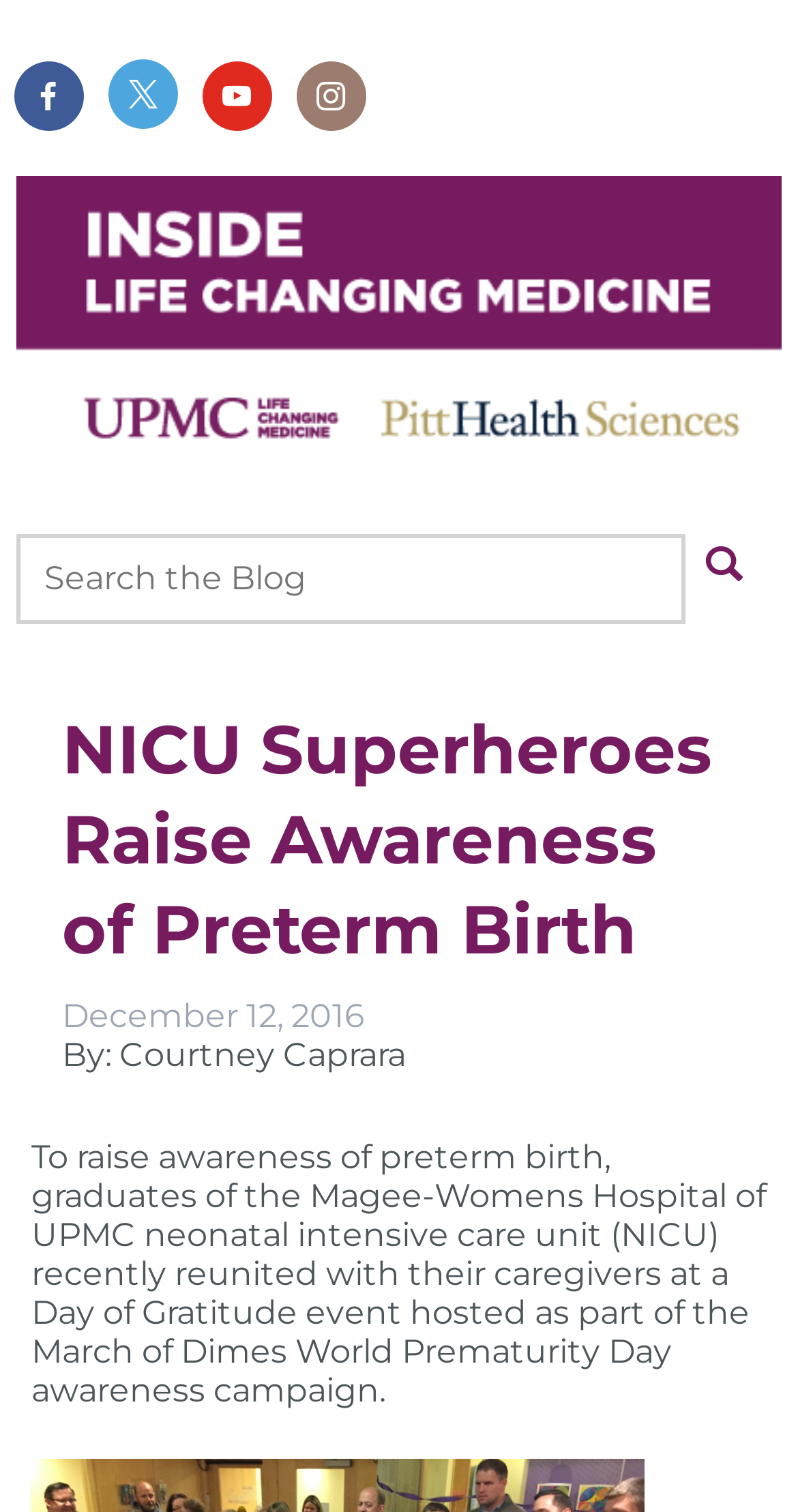Provide the bounding box coordinates in the format (top-left x, top-left y, bottom-right x, bottom-right y). All values are floating point numbers between 0 and 1. Determine the bounding box coordinate of the UI element described as: name="s" placeholder="Search the Blog"

[0.02, 0.353, 0.86, 0.413]